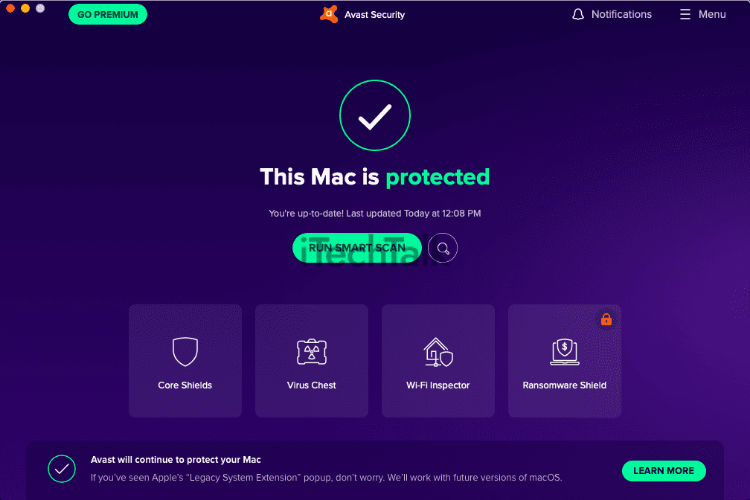When was the last update?
Refer to the image and give a detailed answer to the query.

The last updated timestamp is noted as 'Today at 12:08 PM', which implies that the Avast Security software is up-to-date and has been recently updated.